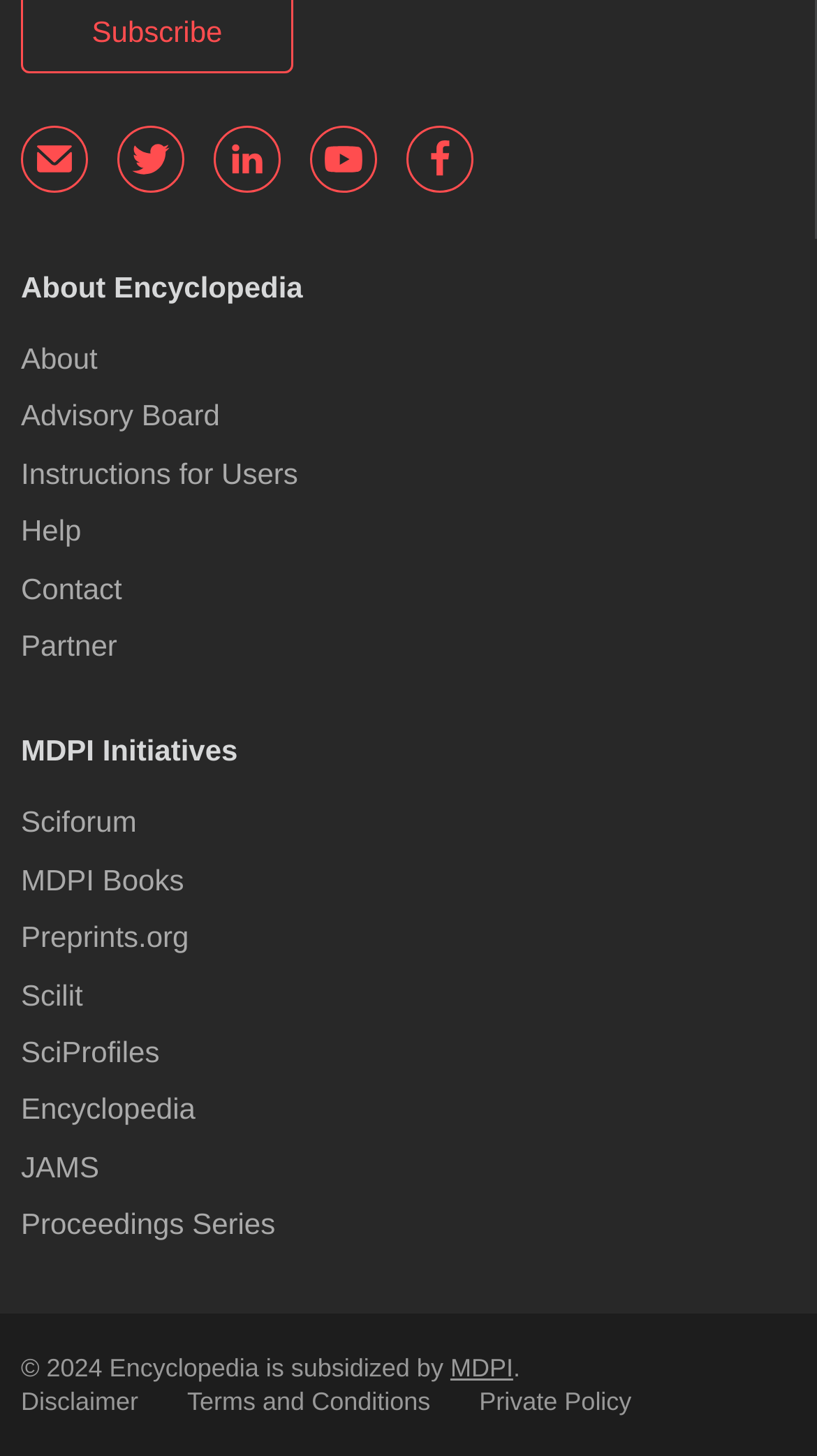Please specify the bounding box coordinates in the format (top-left x, top-left y, bottom-right x, bottom-right y), with values ranging from 0 to 1. Identify the bounding box for the UI component described as follows: MDPI Books

[0.026, 0.593, 0.225, 0.616]